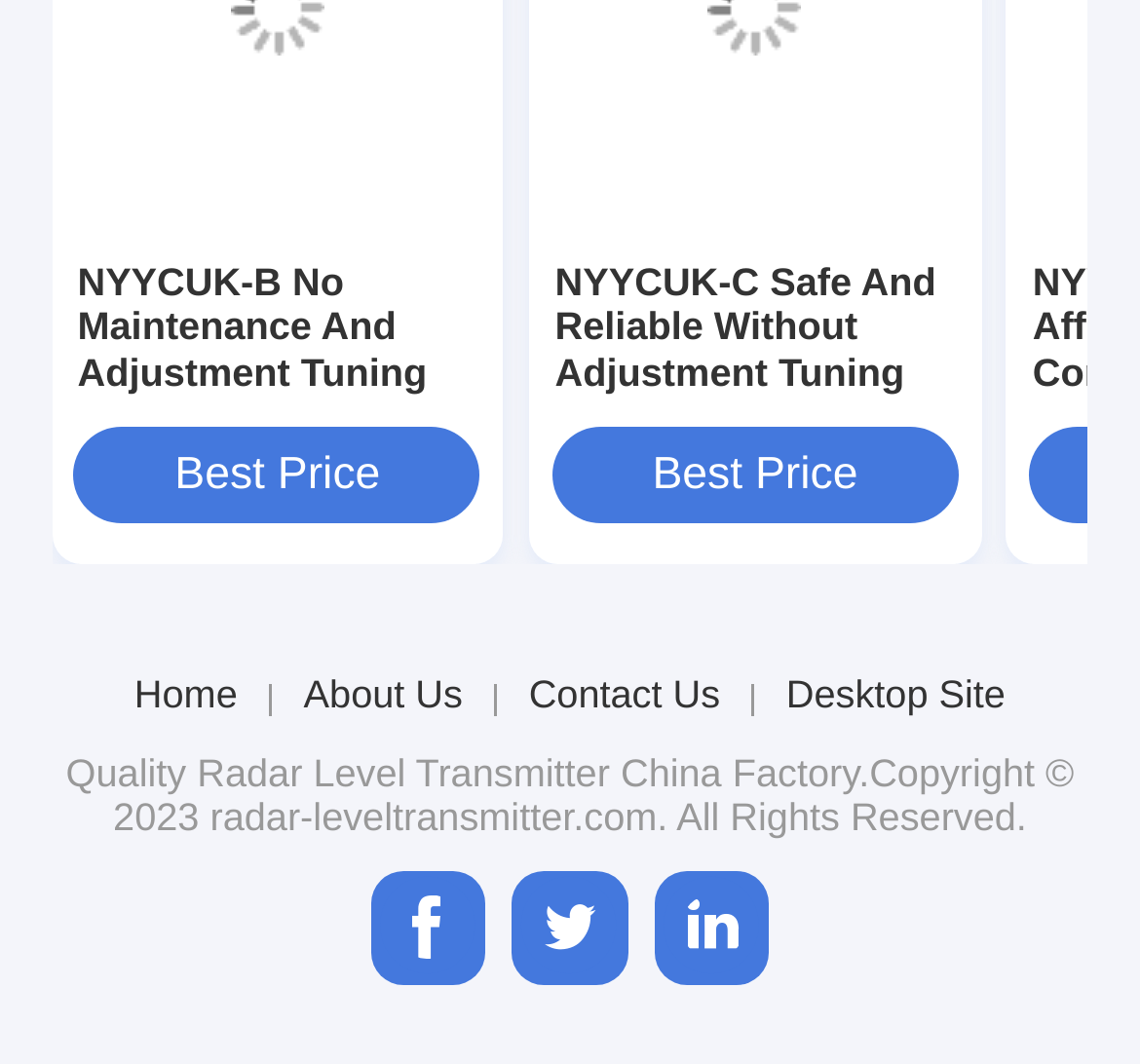Please answer the following question using a single word or phrase: 
What type of product is NYYCUK-B?

Tuning Fork Level Switch